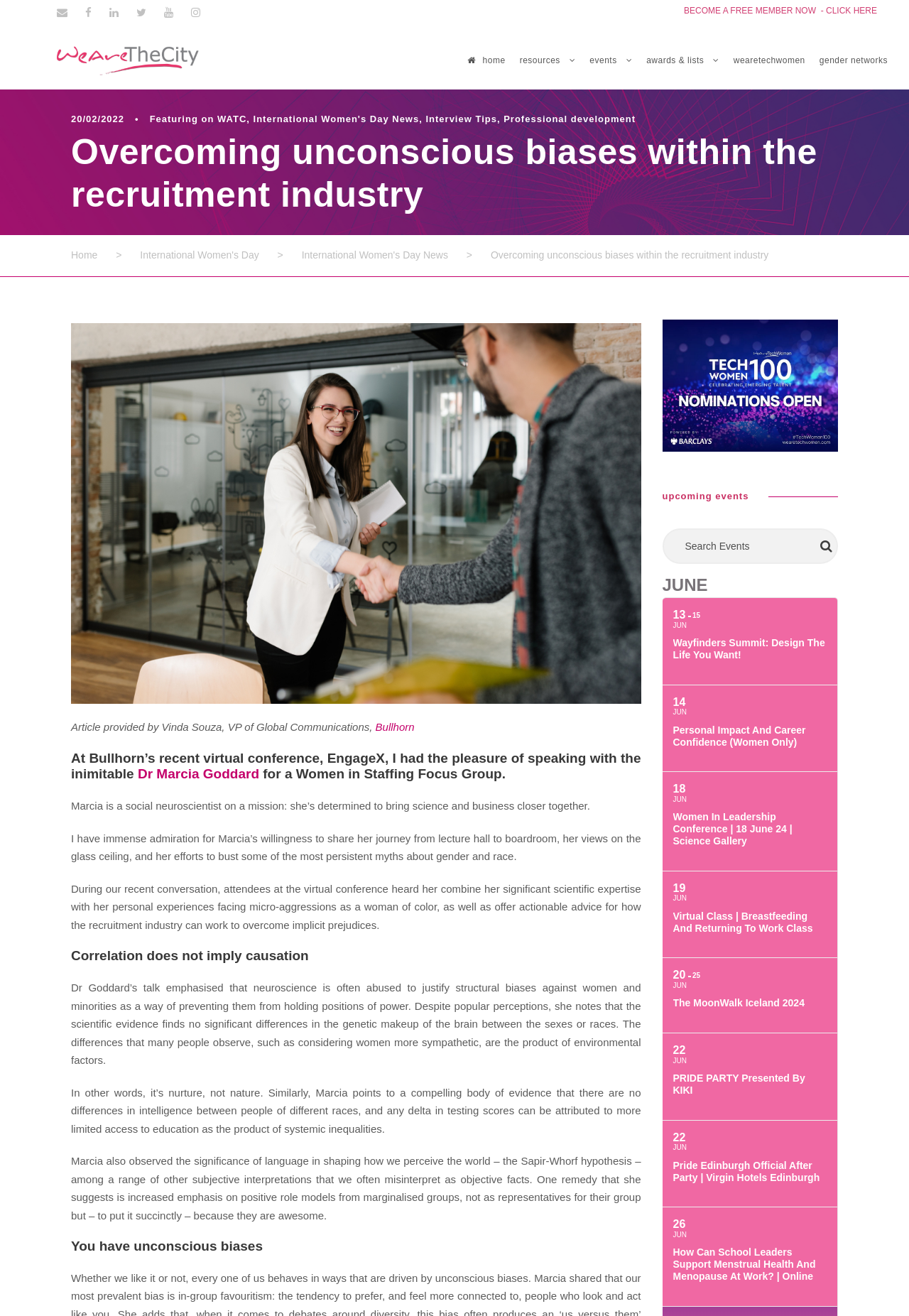What is the topic of the article?
Examine the image and provide an in-depth answer to the question.

The topic of the article can be inferred from the heading 'Overcoming unconscious biases within the recruitment industry' and the content of the article, which discusses how to overcome unconscious biases in the recruitment industry.